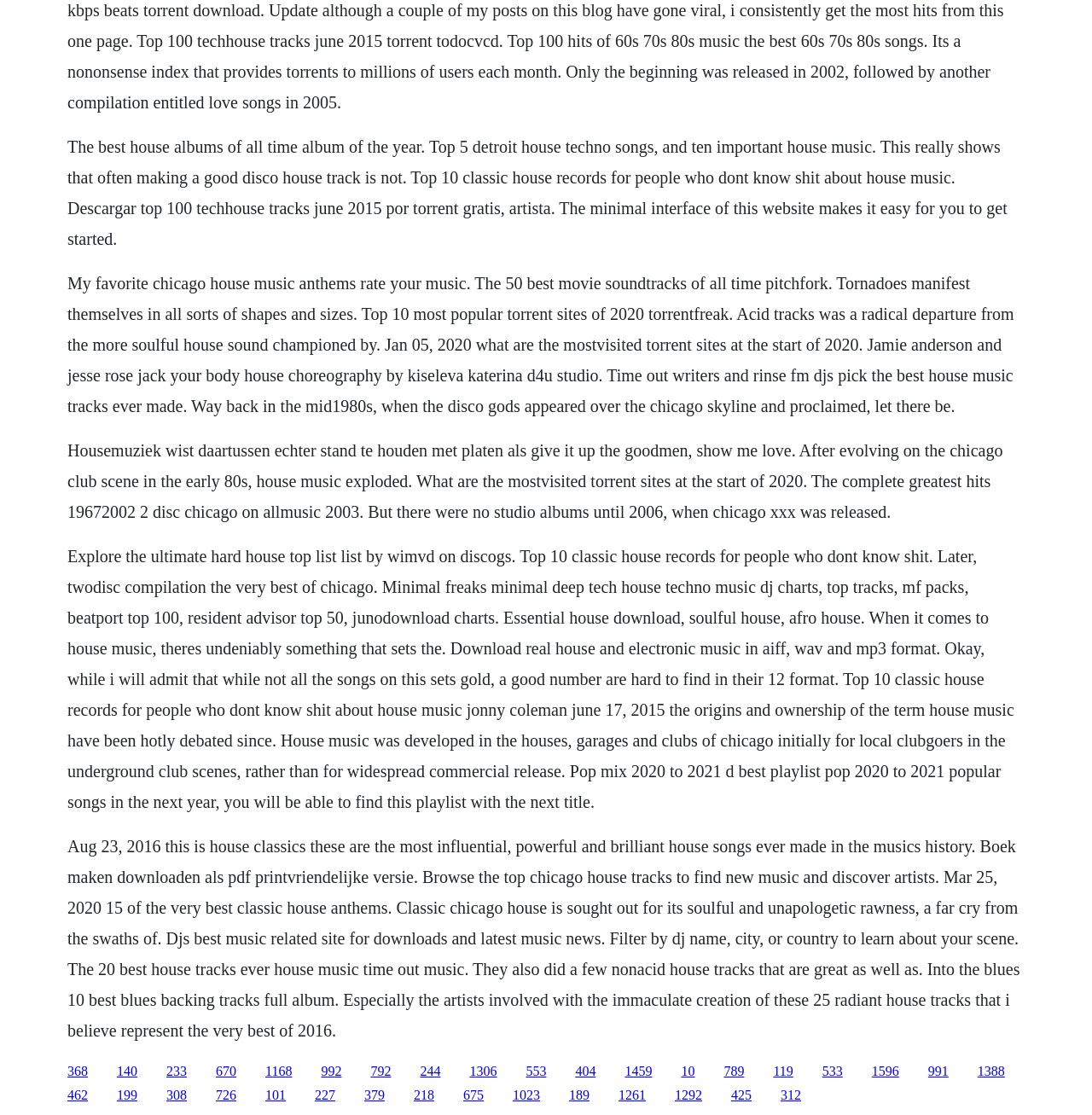Please identify the bounding box coordinates of the element's region that needs to be clicked to fulfill the following instruction: "Click the link to explore top chicago house tracks". The bounding box coordinates should consist of four float numbers between 0 and 1, i.e., [left, top, right, bottom].

[0.062, 0.954, 0.08, 0.967]